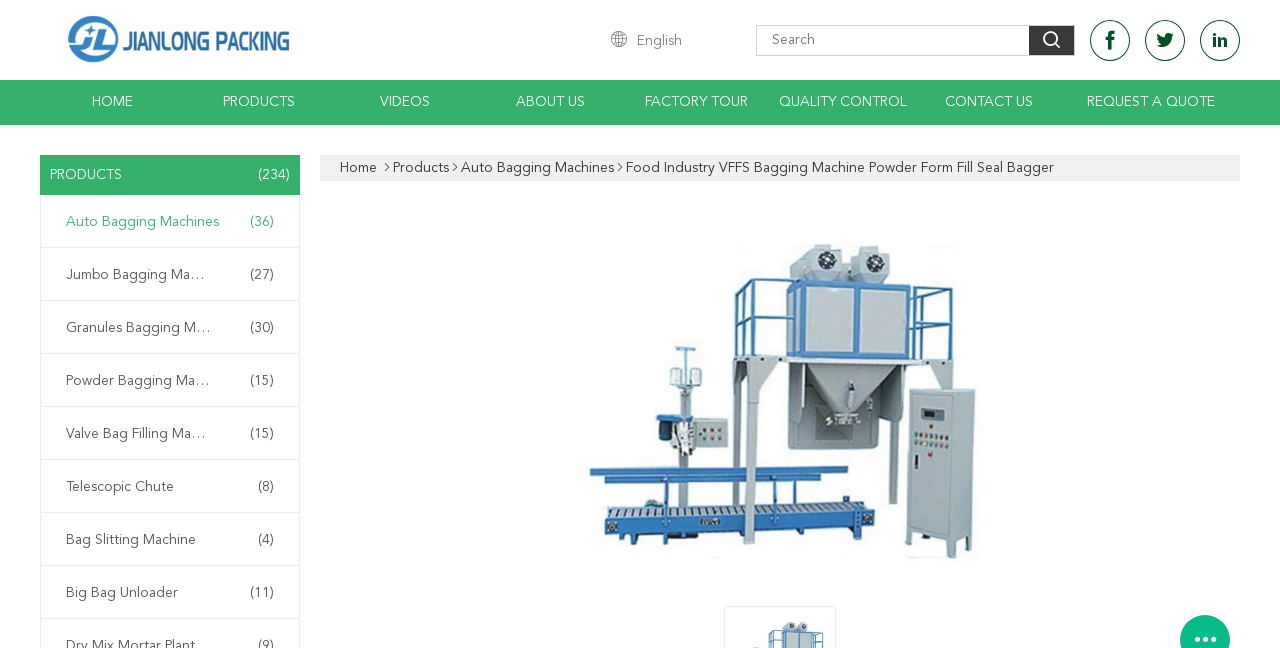Pinpoint the bounding box coordinates of the clickable area necessary to execute the following instruction: "Click Submit". The coordinates should be given as four float numbers between 0 and 1, namely [left, top, right, bottom].

None